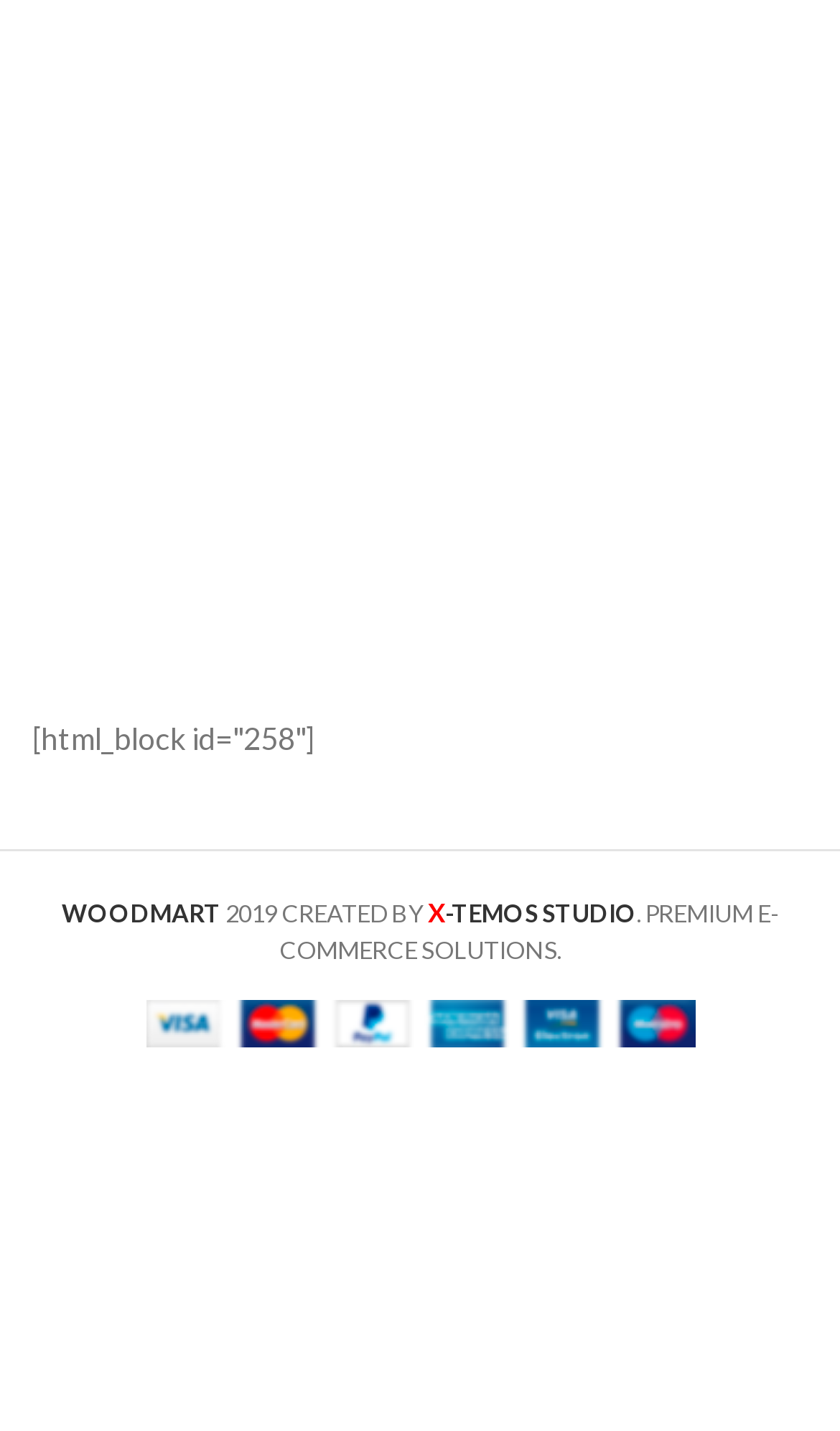From the webpage screenshot, identify the region described by X-TEMOS STUDIO. Provide the bounding box coordinates as (top-left x, top-left y, bottom-right x, bottom-right y), with each value being a floating point number between 0 and 1.

[0.509, 0.629, 0.758, 0.648]